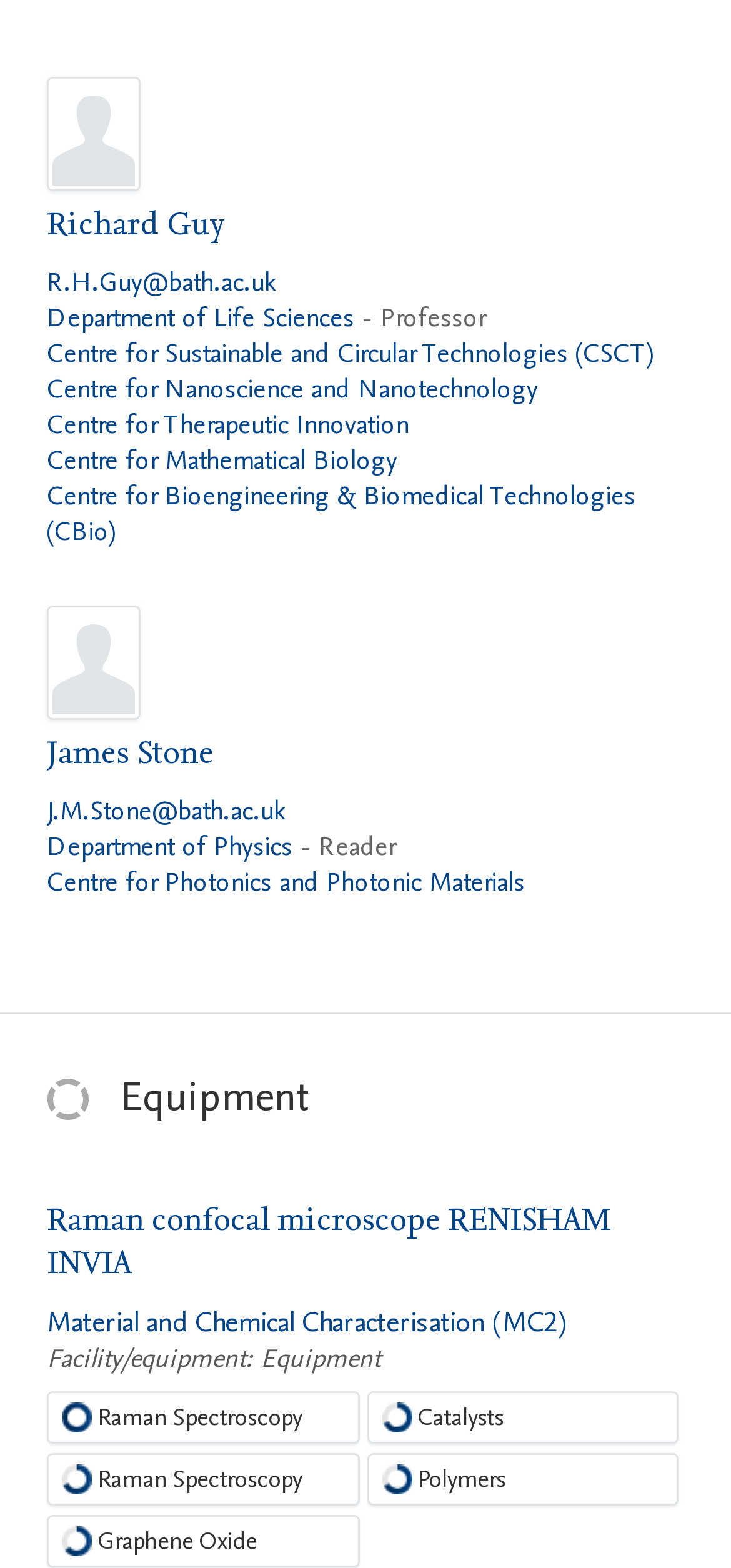From the webpage screenshot, predict the bounding box of the UI element that matches this description: "Instagram".

None